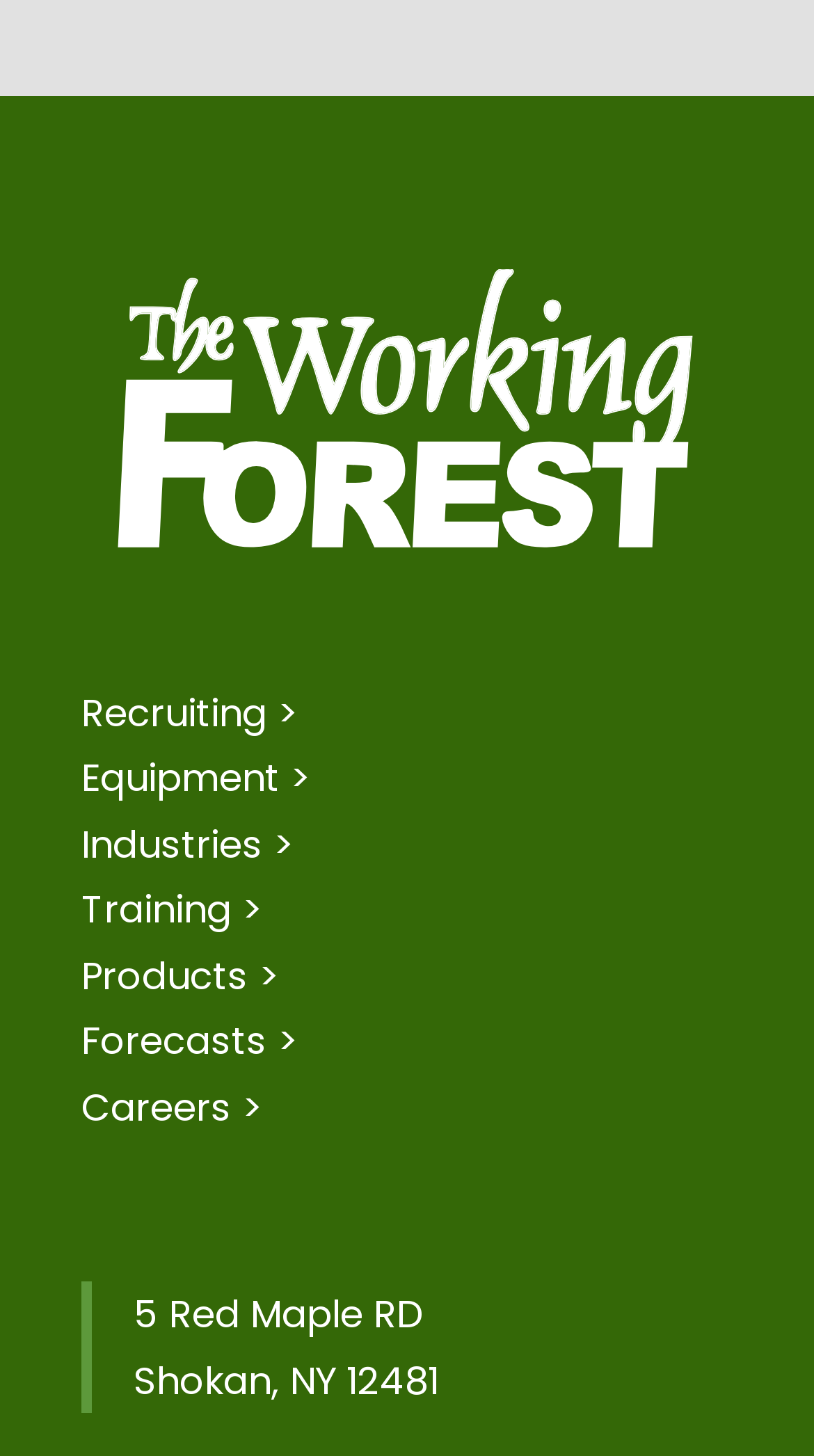Please reply with a single word or brief phrase to the question: 
How many StaticText elements are there in the blockquote?

2